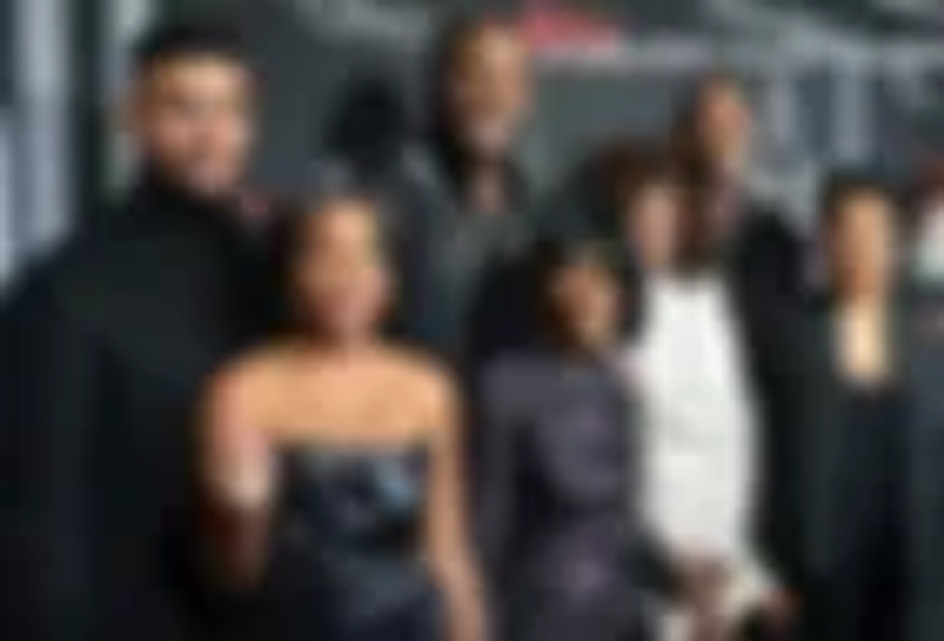Explain the image in a detailed and descriptive way.

The image captures a glamorous group of renowned personalities gathered at an event, showcasing a blend of talent and charisma. In the foreground, a woman in a stunning black dress stands confidently, extending her hand in a gesture of engagement, while surrounded by a diverse group of notable individuals. The atmosphere is vibrant, reflecting a celebratory mood, indicative of a red carpet affair. Prominent figures in the background include acclaimed director and producer Tyler Perry, alongside other distinguished guests such as Mariah Carey, Crystal Fox, and Cicely Tyson among others. This ensemble illustrates the excitement and camaraderie present at the event, highlighting their contributions to entertainment and culture.